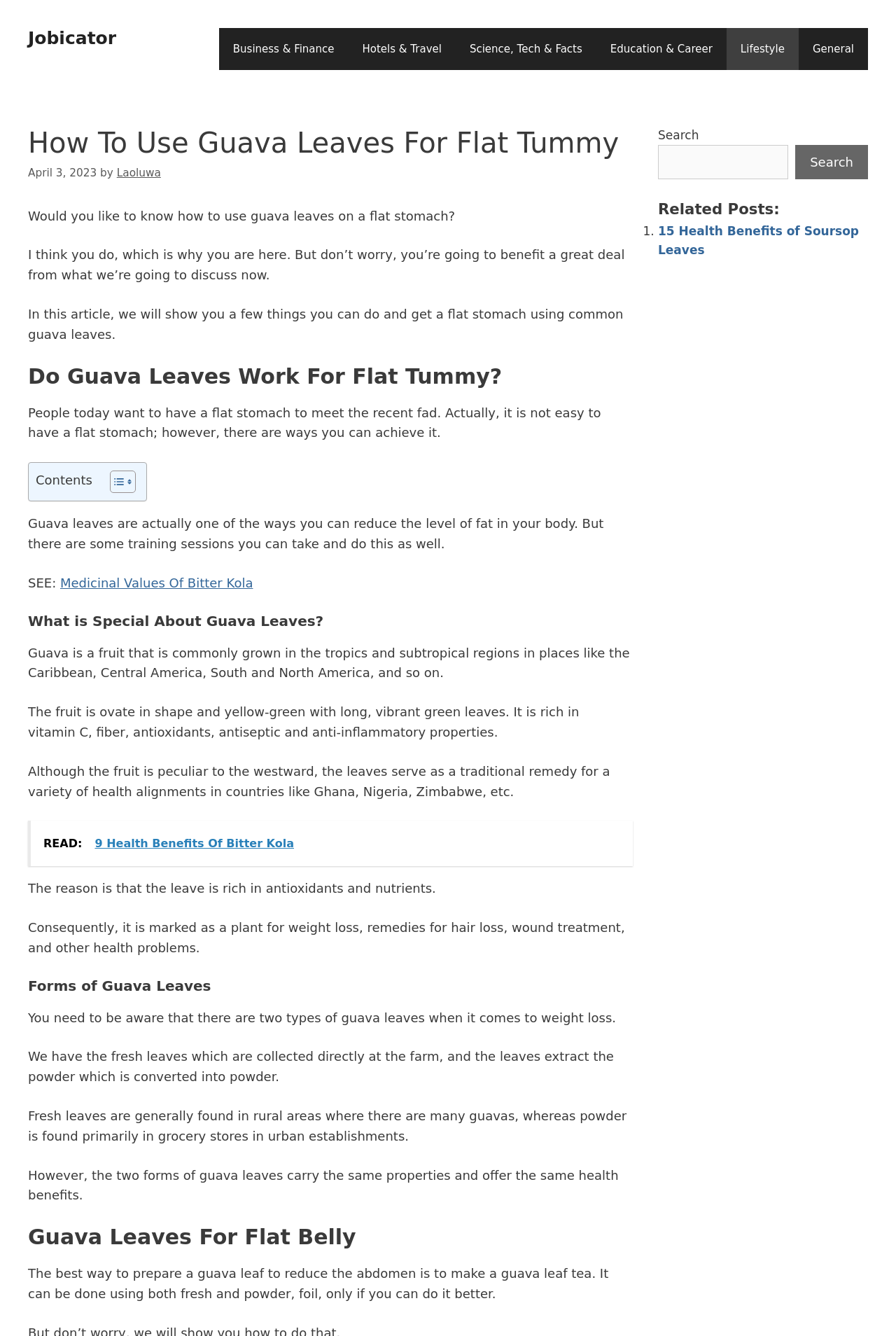Please locate the clickable area by providing the bounding box coordinates to follow this instruction: "Read the '15 Health Benefits of Soursop Leaves' article".

[0.734, 0.168, 0.959, 0.192]